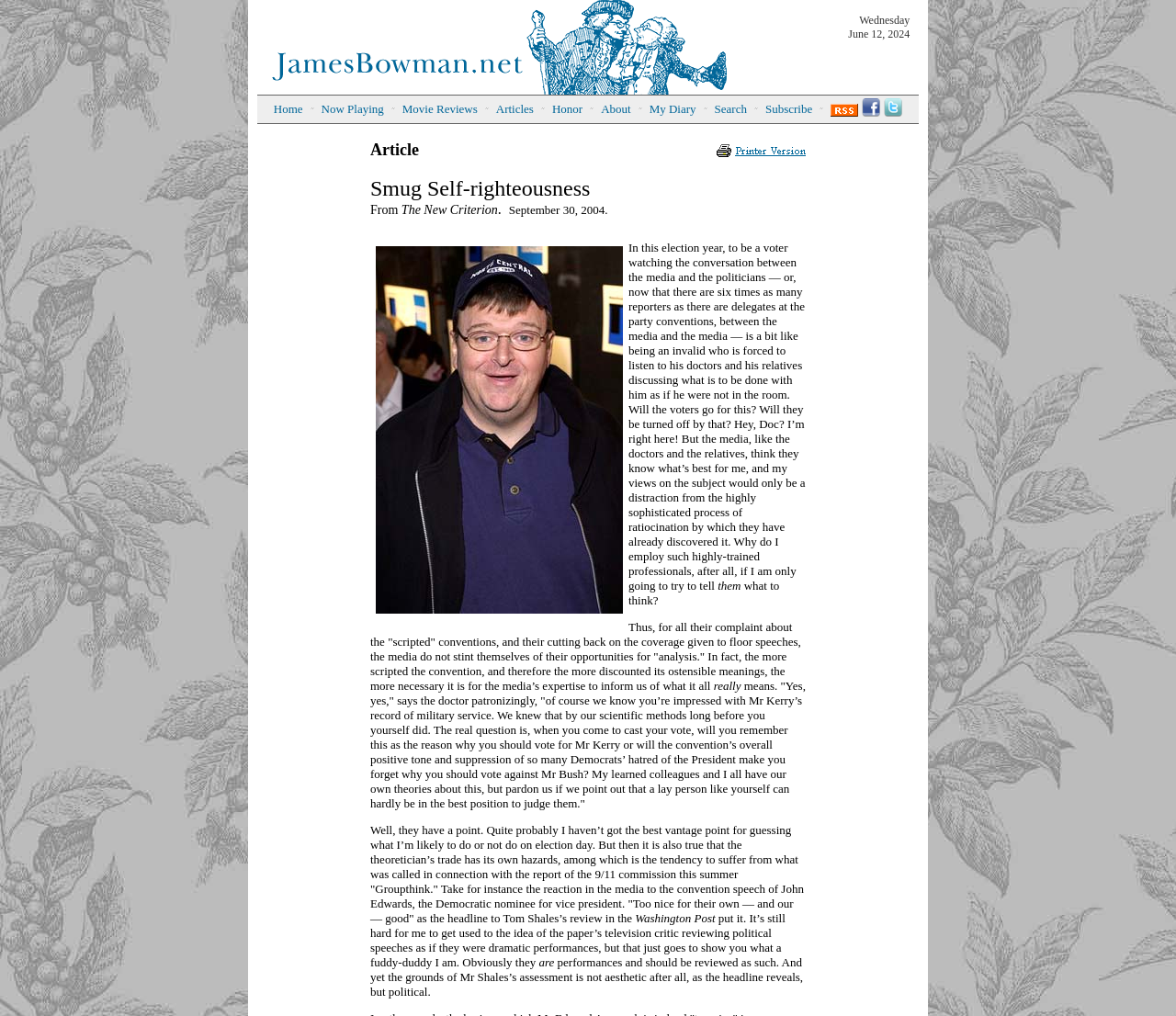Could you determine the bounding box coordinates of the clickable element to complete the instruction: "Get James Bowman's RSS Feed"? Provide the coordinates as four float numbers between 0 and 1, i.e., [left, top, right, bottom].

[0.706, 0.104, 0.73, 0.118]